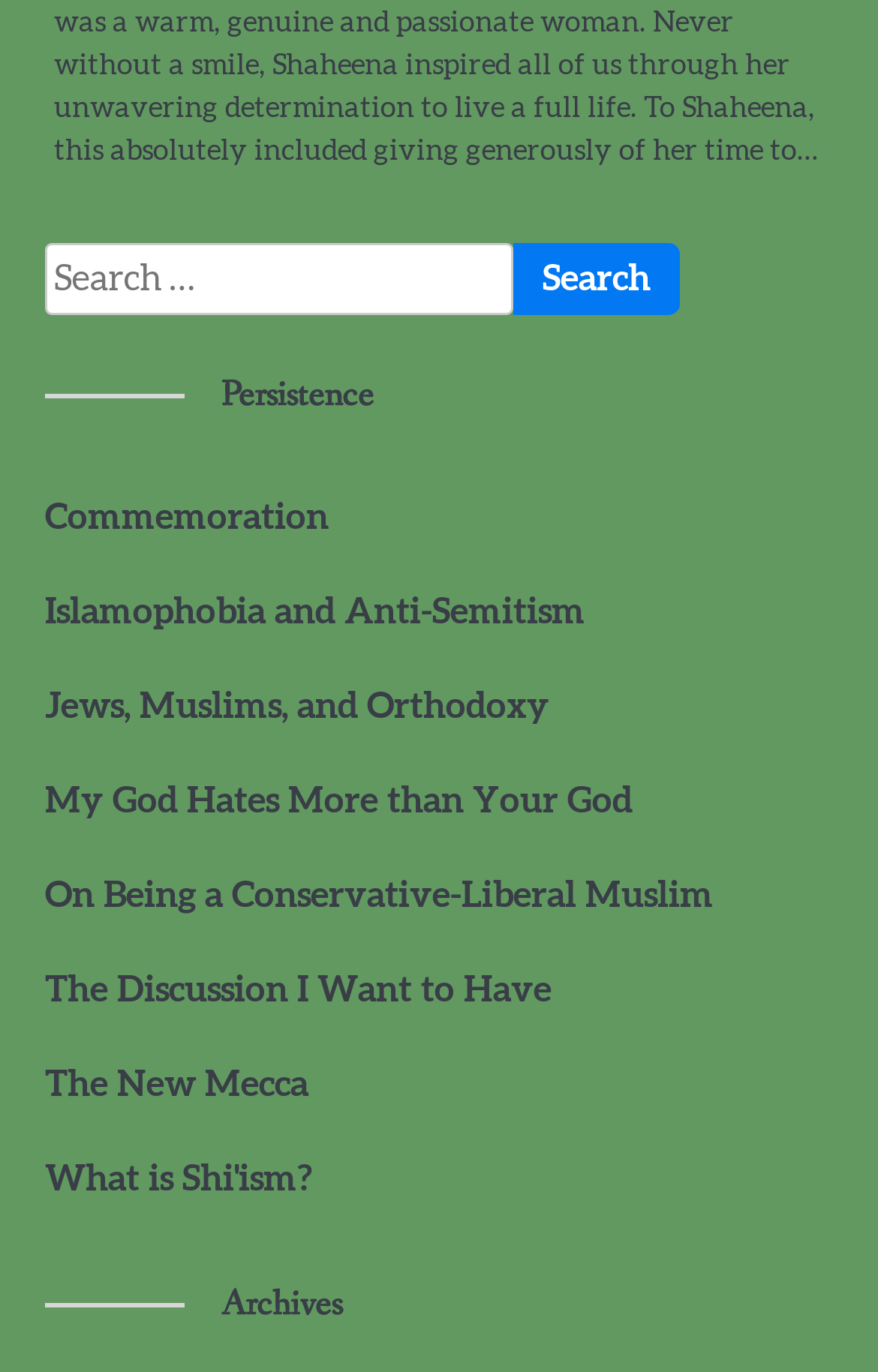Determine the bounding box for the UI element as described: "The New Mecca". The coordinates should be represented as four float numbers between 0 and 1, formatted as [left, top, right, bottom].

[0.051, 0.777, 0.351, 0.803]